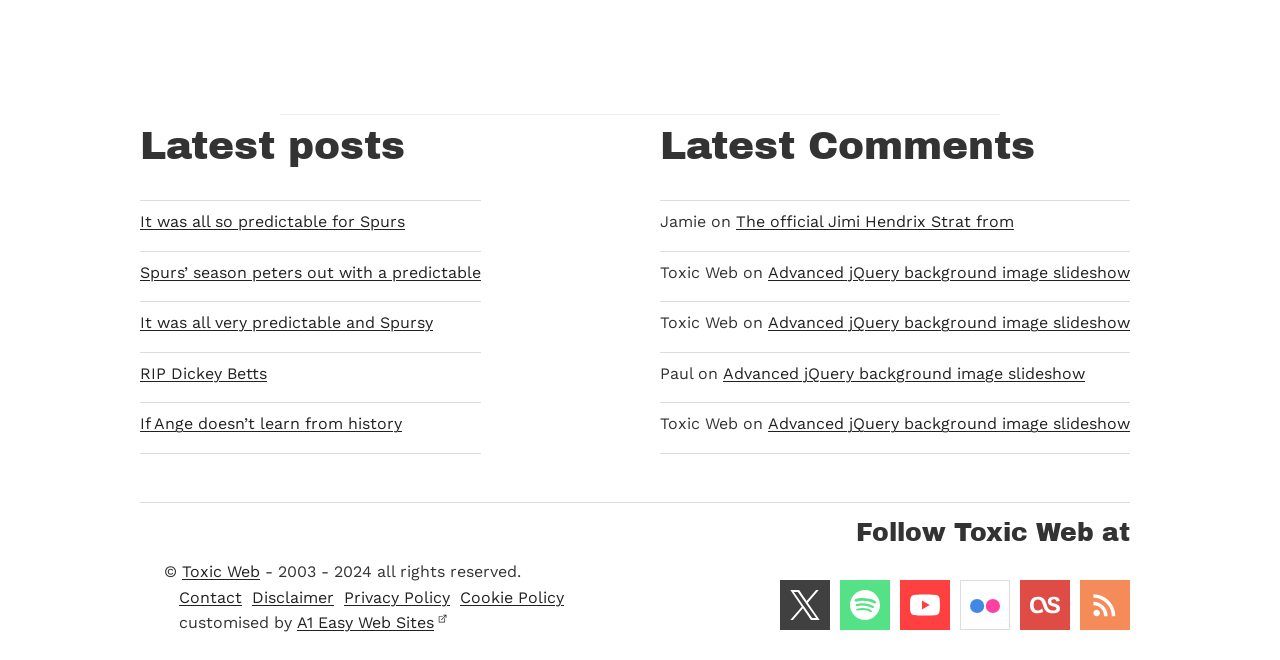Please identify the coordinates of the bounding box that should be clicked to fulfill this instruction: "Click the link to view ENS Calvin E. Keich's profile".

None